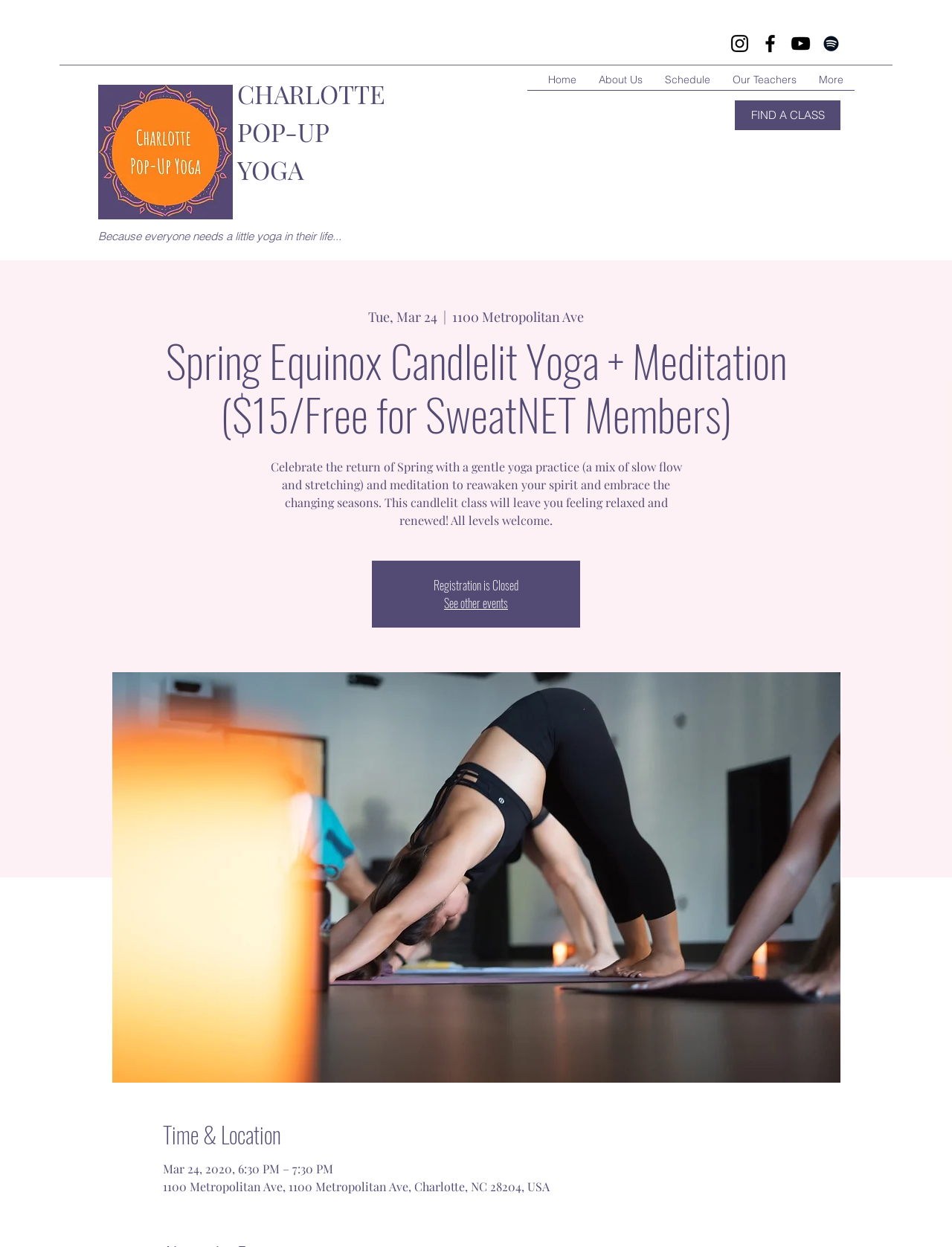What is the name of the yoga event?
Look at the screenshot and respond with one word or a short phrase.

Spring Equinox Candlelit Yoga + Meditation